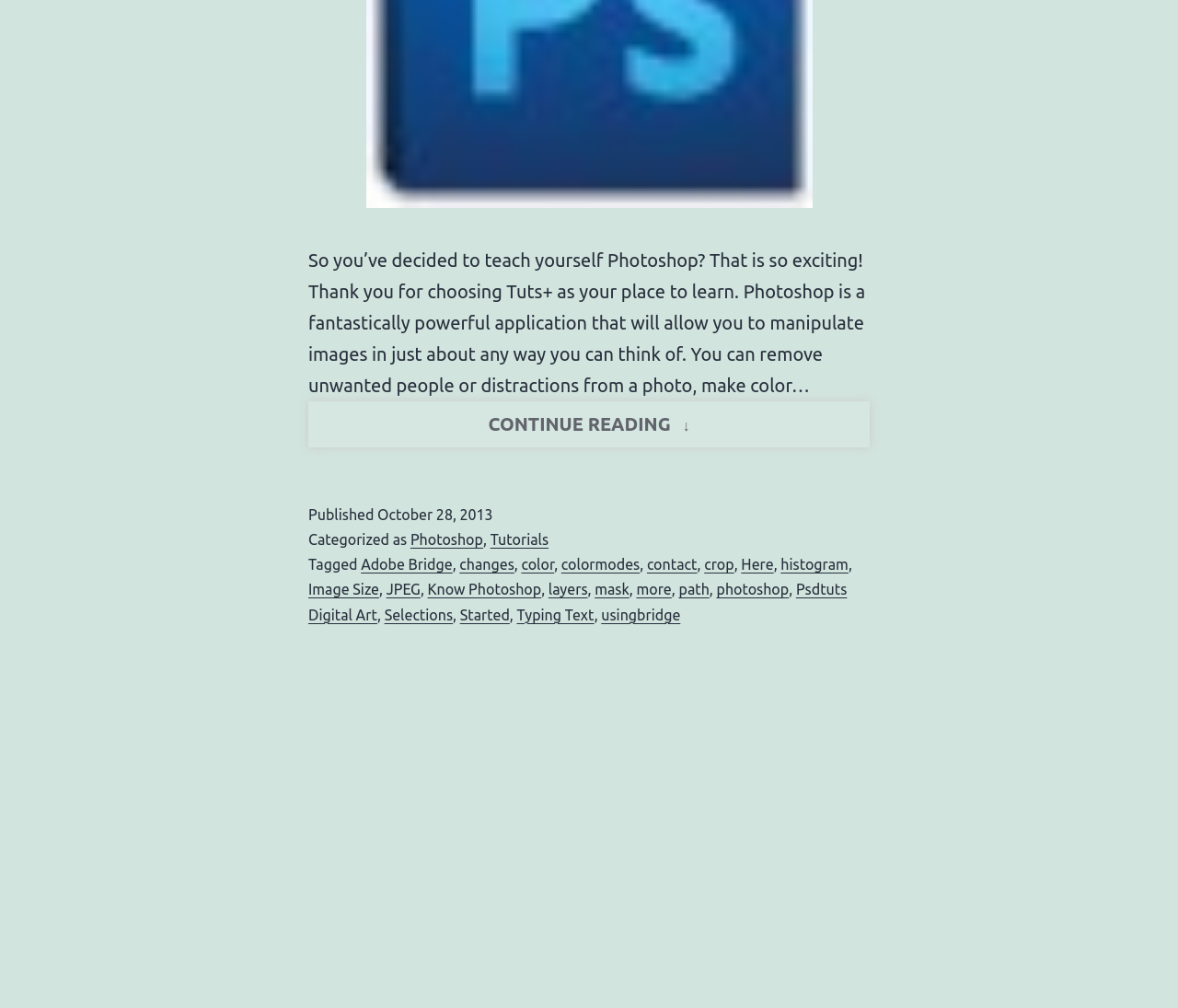Determine the bounding box coordinates for the HTML element described here: "contact".

[0.549, 0.552, 0.592, 0.568]